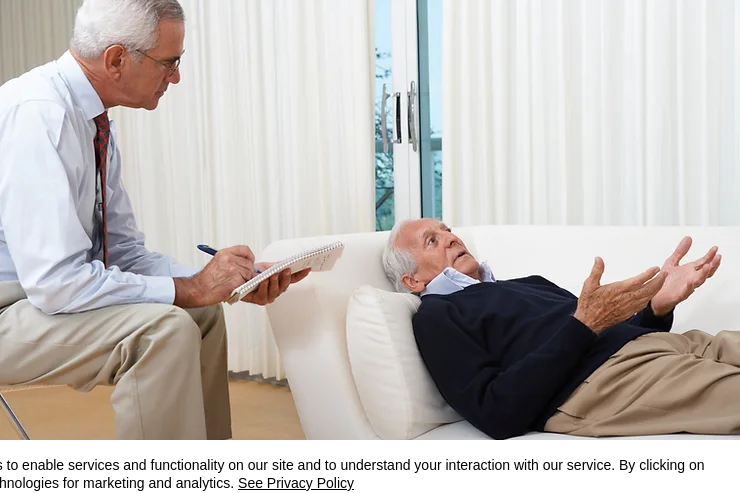Please reply with a single word or brief phrase to the question: 
Is the room well-lit?

Yes